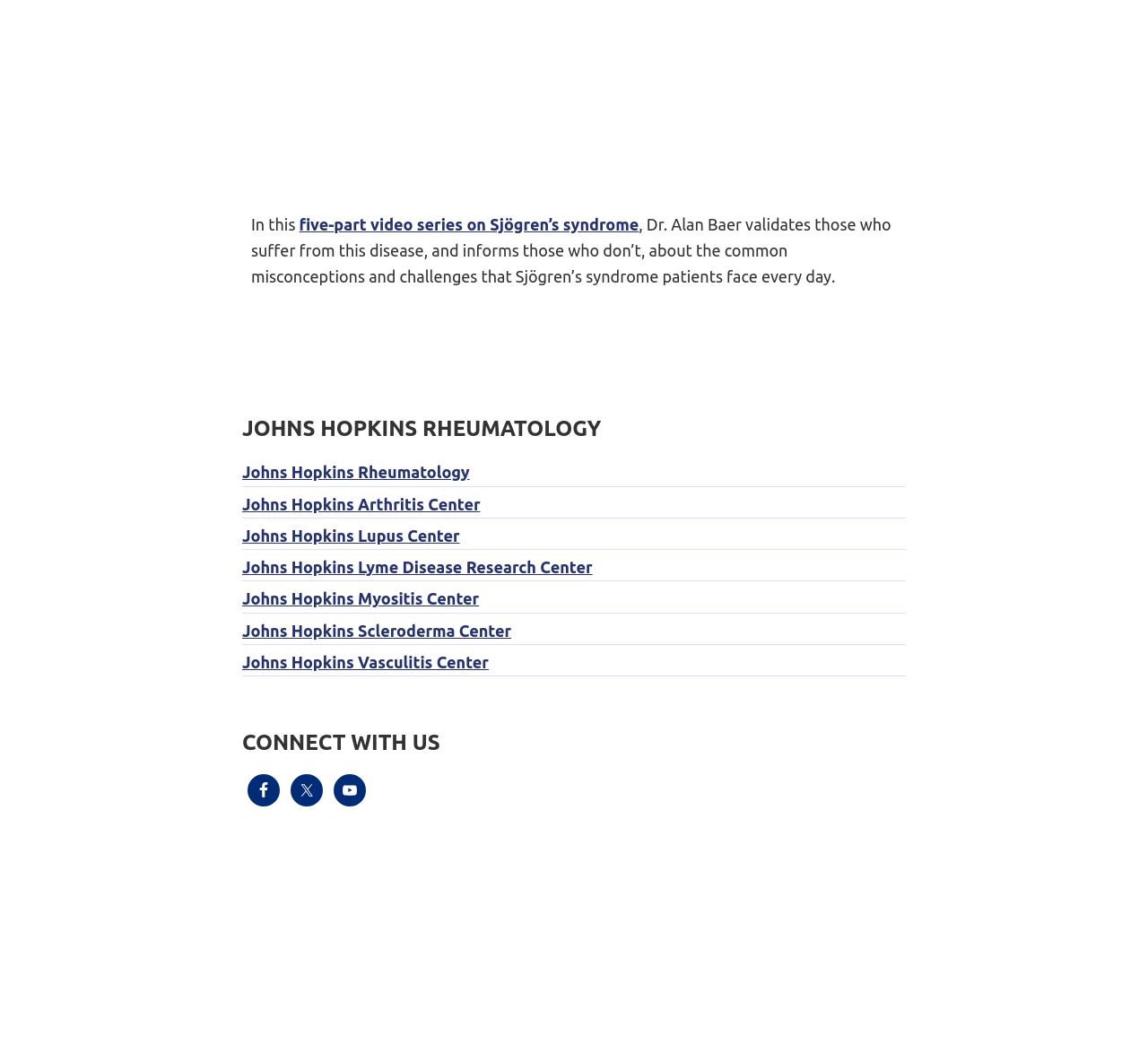Pinpoint the bounding box coordinates of the clickable area necessary to execute the following instruction: "Share on Facebook". The coordinates should be given as four float numbers between 0 and 1, namely [left, top, right, bottom].

None